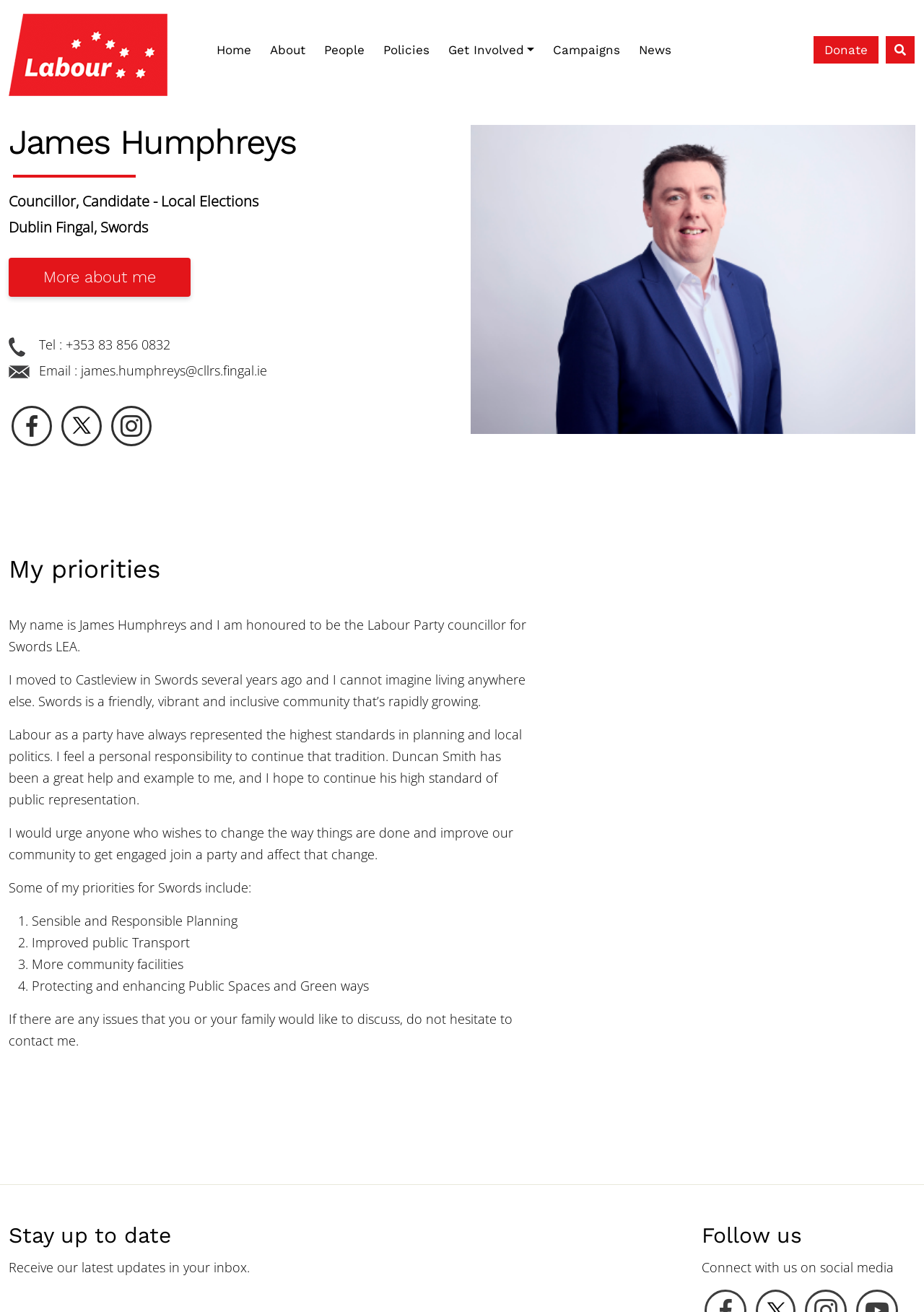Give the bounding box coordinates for this UI element: "Donate". The coordinates should be four float numbers between 0 and 1, arranged as [left, top, right, bottom].

[0.88, 0.028, 0.951, 0.048]